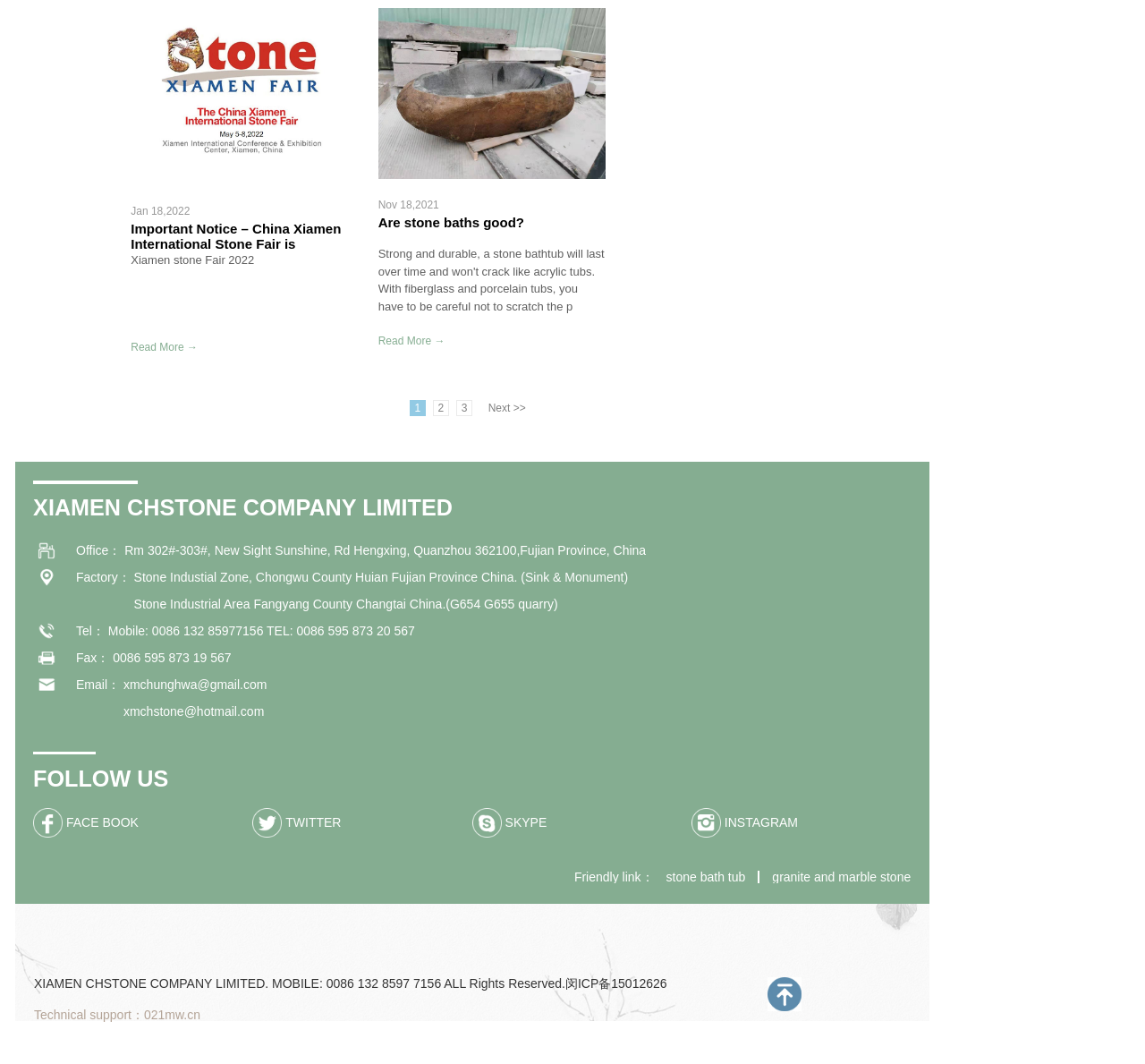Determine the bounding box coordinates for the area that needs to be clicked to fulfill this task: "Visit the Facebook page by clicking the 'FACE BOOK' link". The coordinates must be given as four float numbers between 0 and 1, i.e., [left, top, right, bottom].

[0.029, 0.766, 0.121, 0.779]